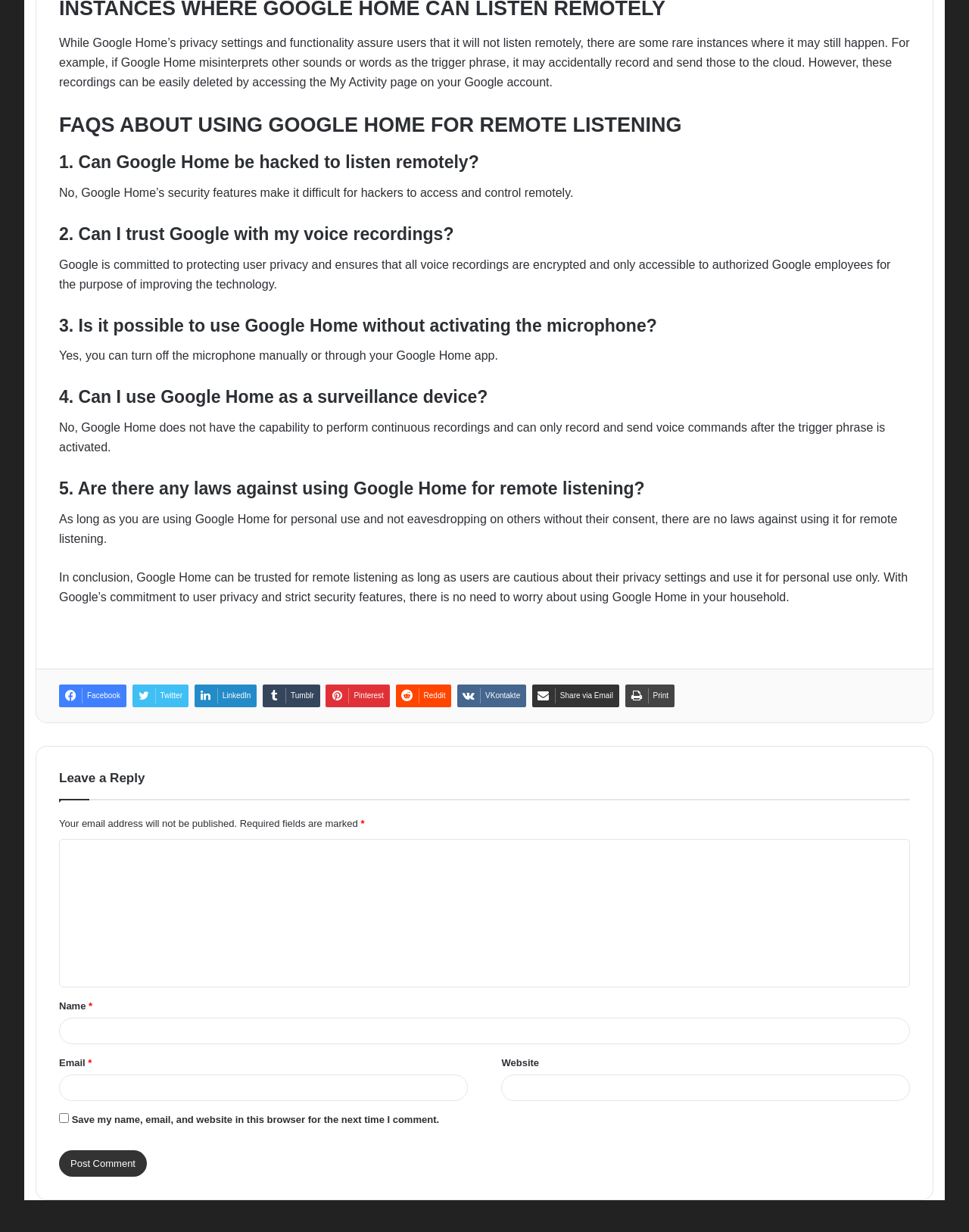What is the main topic of this webpage?
Please give a detailed and thorough answer to the question, covering all relevant points.

The main topic of this webpage is Google Home privacy, which can be inferred from the headings and content of the webpage, such as 'FAQS ABOUT USING GOOGLE HOME FOR REMOTE LISTENING' and the subsequent questions and answers about Google Home's privacy settings and functionality.